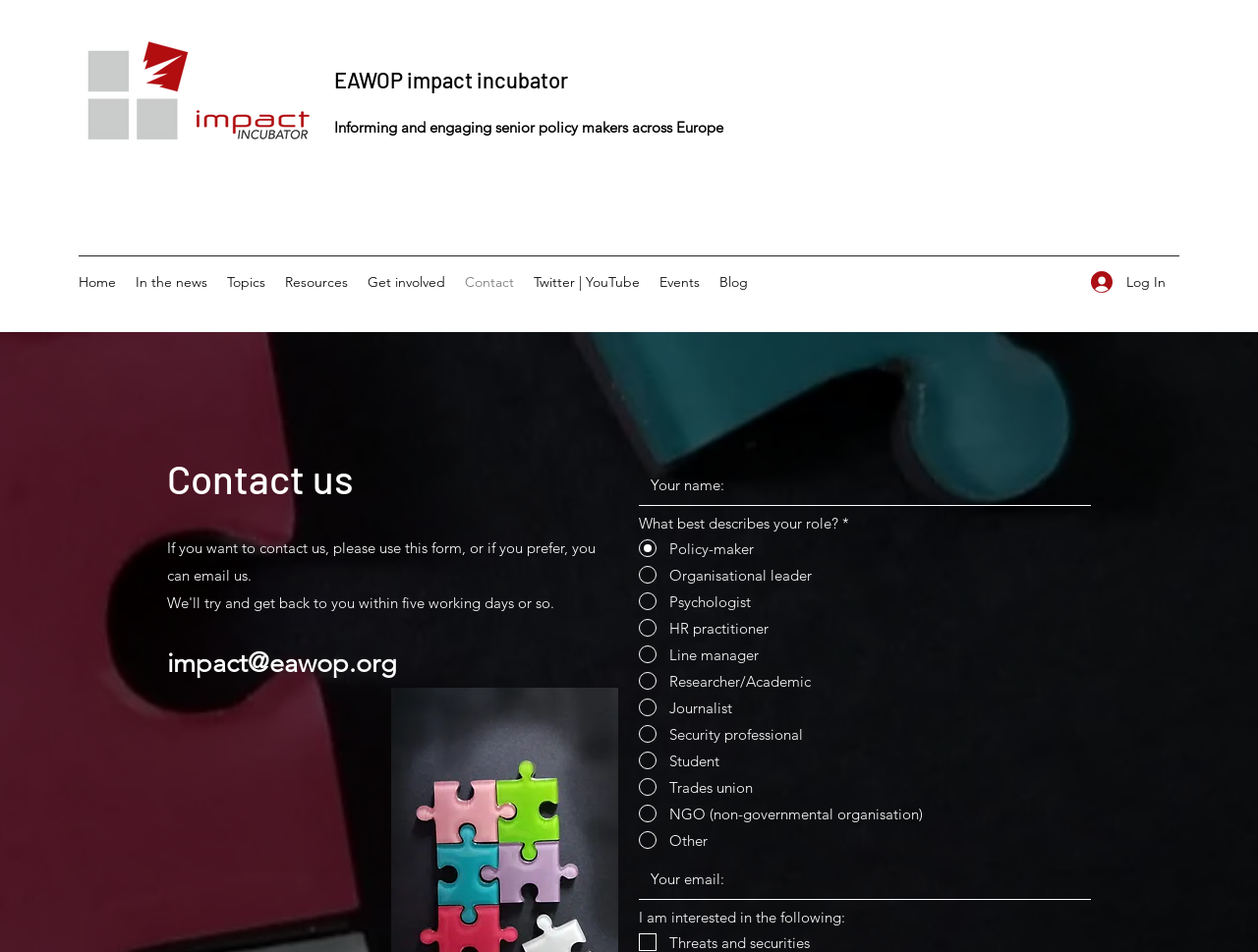What is required to fill in the contact form?
Please ensure your answer is as detailed and informative as possible.

The contact form requires users to fill in their name and email address, as indicated by the required textboxes labeled 'Your name:' and 'Your email:', respectively.